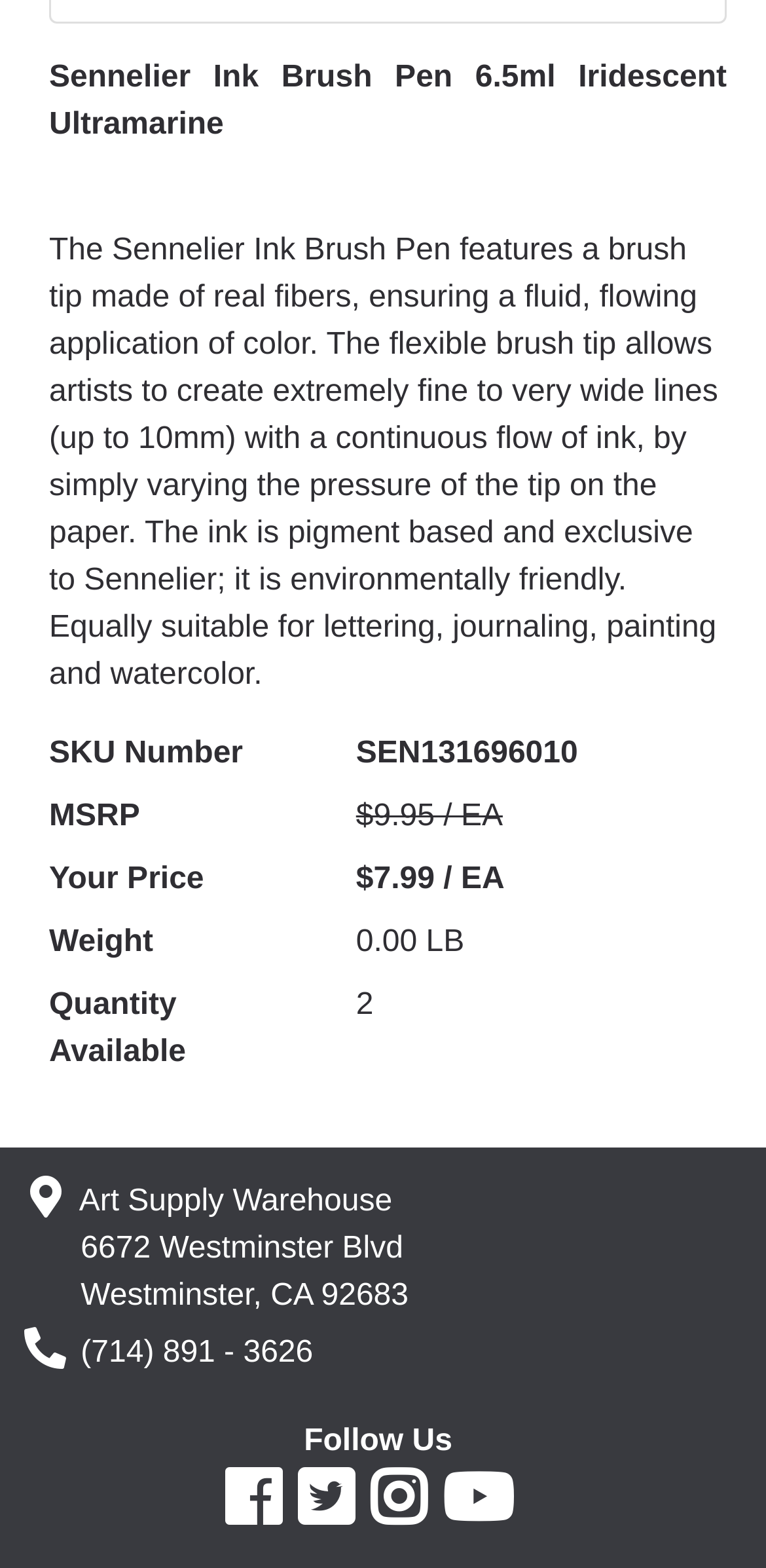What is the weight of the product?
Please give a detailed and elaborate answer to the question based on the image.

The weight of the product is obtained from the DescriptionListDetail element with the text '0.00 LB' which is associated with the DescriptionListTerm element with the text 'Weight'.